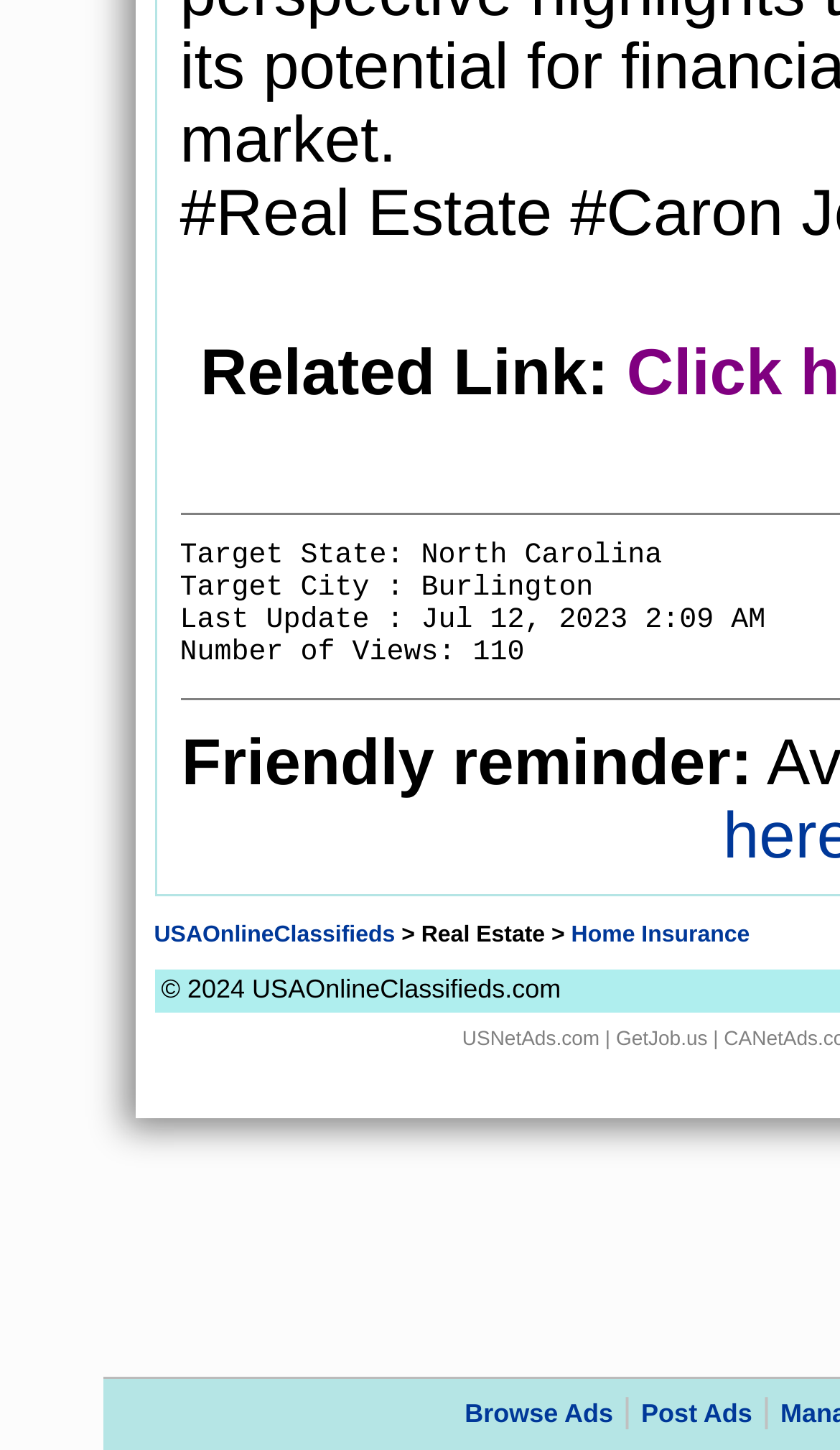Predict the bounding box coordinates for the UI element described as: "Browse Ads". The coordinates should be four float numbers between 0 and 1, presented as [left, top, right, bottom].

[0.553, 0.964, 0.73, 0.985]